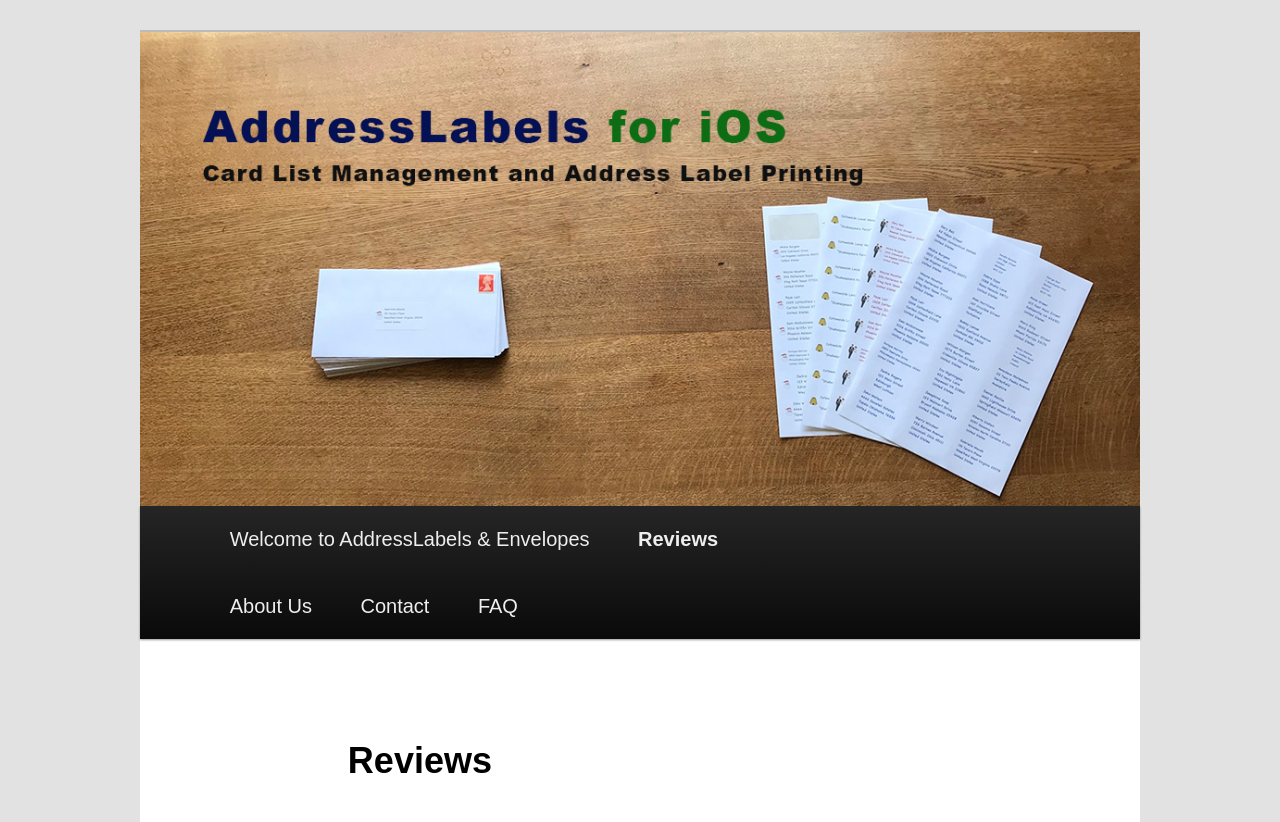Is there a reviews section on the website? From the image, respond with a single word or brief phrase.

Yes